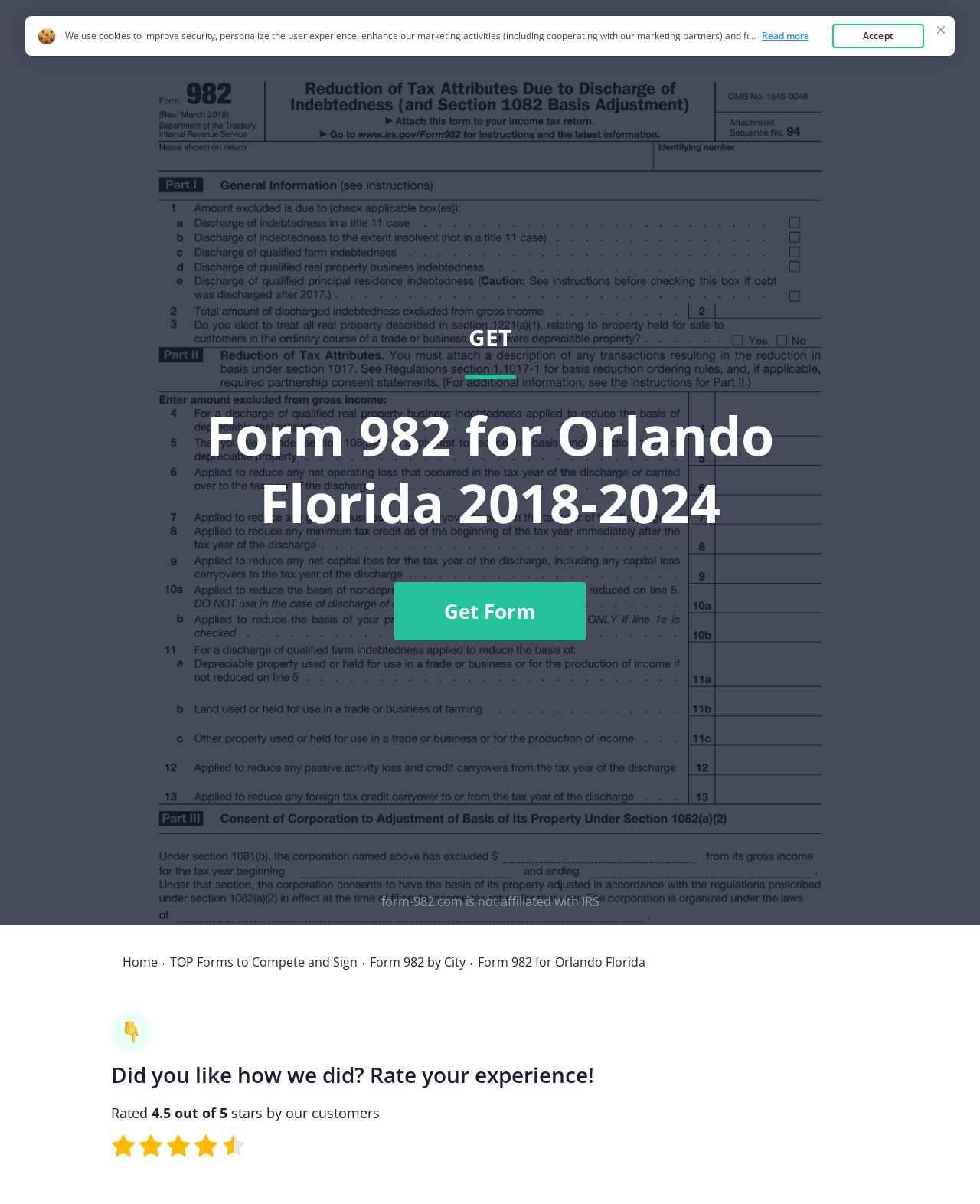Please determine the bounding box coordinates of the element to click on in order to accomplish the following task: "Click the Top Forms link". Ensure the coordinates are four float numbers ranging from 0 to 1, i.e., [left, top, right, bottom].

[0.819, 0.033, 0.883, 0.047]